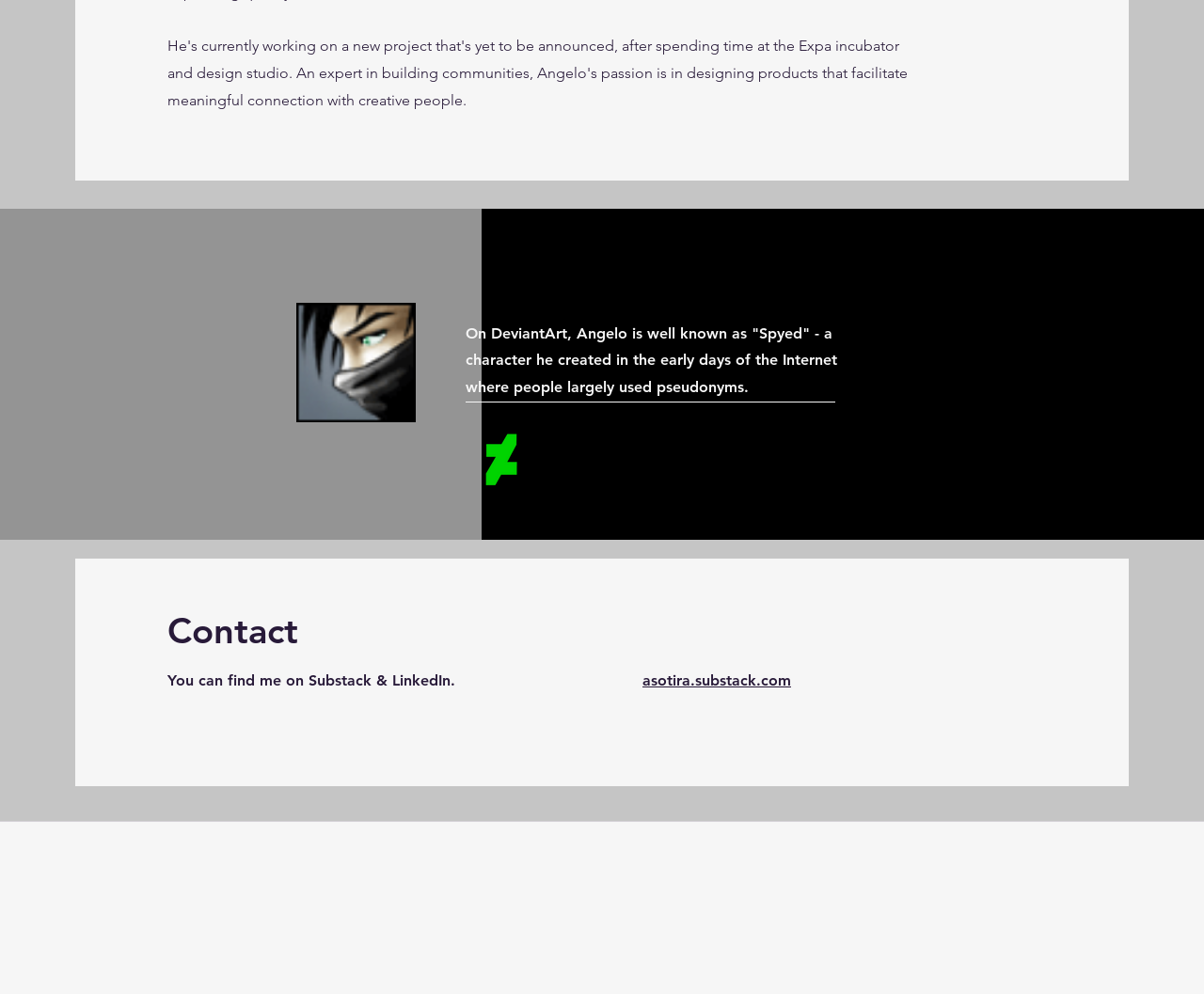How many social media platforms are listed in the 'Social Bar'?
Provide a short answer using one word or a brief phrase based on the image.

6